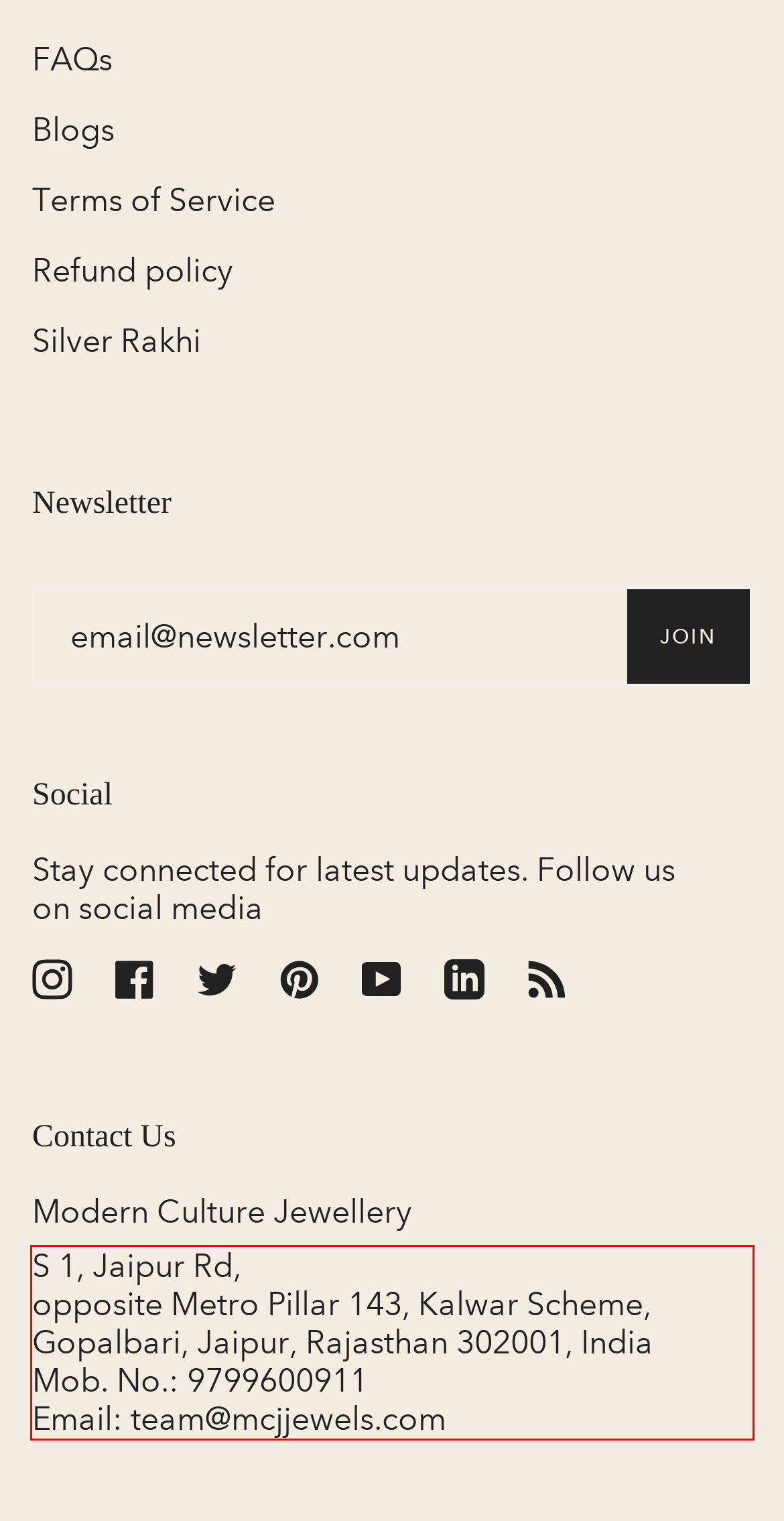Please examine the webpage screenshot containing a red bounding box and use OCR to recognize and output the text inside the red bounding box.

S 1, Jaipur Rd, opposite Metro Pillar 143, Kalwar Scheme, Gopalbari, Jaipur, Rajasthan 302001, India Mob. No.: 9799600911 Email: team@mcjjewels.com